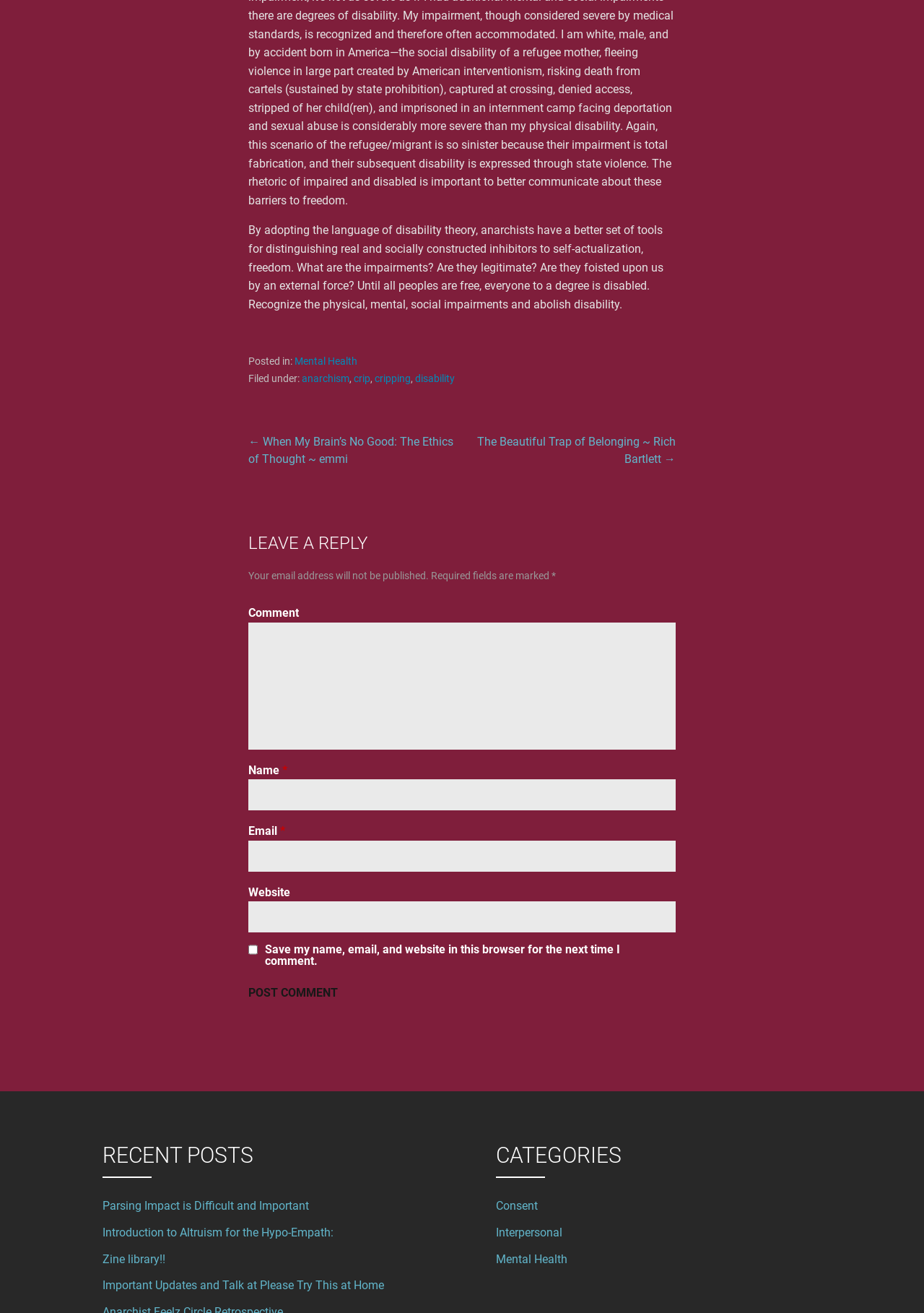Identify and provide the bounding box for the element described by: "parent_node: Email * aria-describedby="email-notes" name="email"".

[0.269, 0.64, 0.731, 0.664]